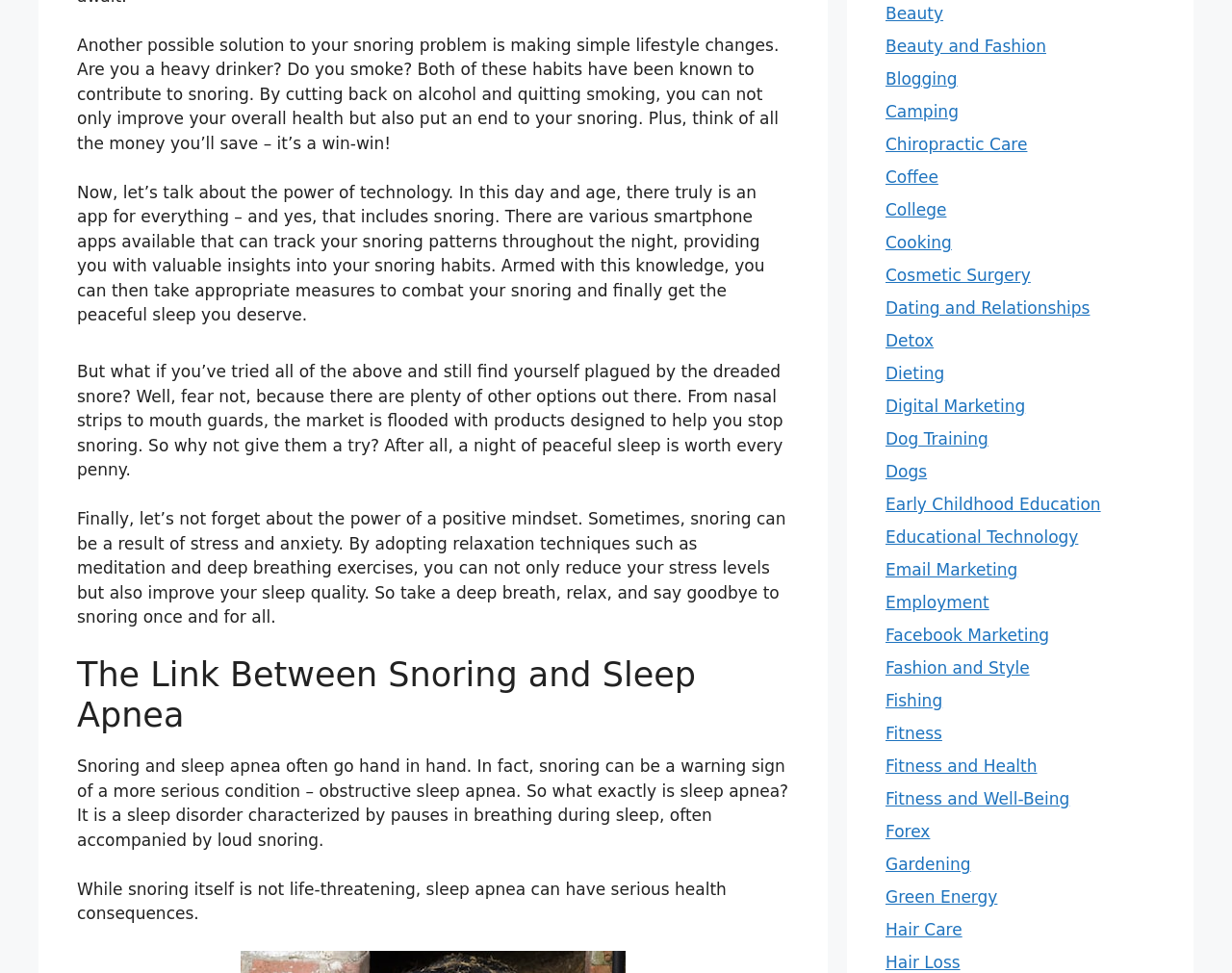Find the bounding box coordinates of the area that needs to be clicked in order to achieve the following instruction: "Click on the 'Fitness' link". The coordinates should be specified as four float numbers between 0 and 1, i.e., [left, top, right, bottom].

[0.719, 0.744, 0.765, 0.764]